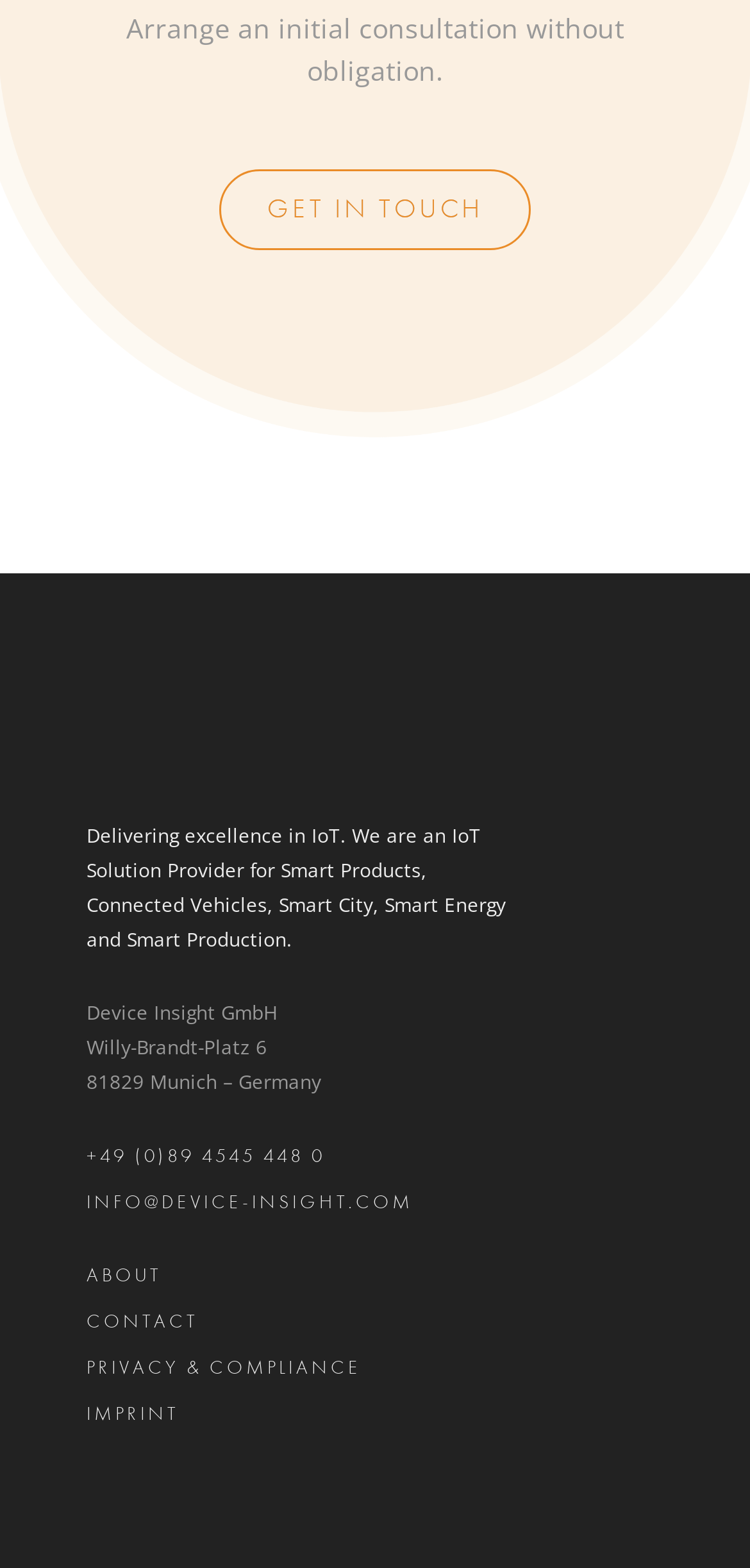Using the description "About", predict the bounding box of the relevant HTML element.

[0.115, 0.808, 0.885, 0.82]